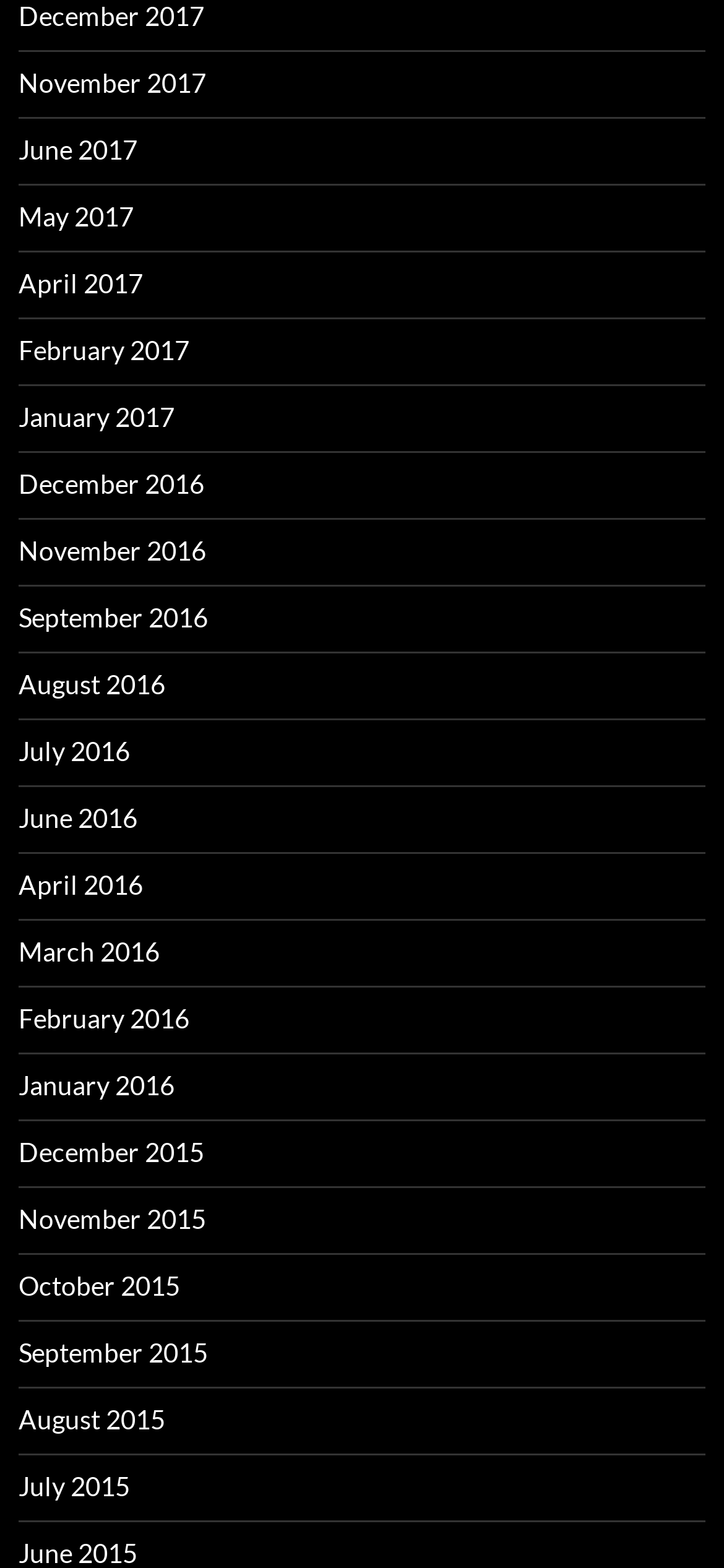Please give the bounding box coordinates of the area that should be clicked to fulfill the following instruction: "view November 2016". The coordinates should be in the format of four float numbers from 0 to 1, i.e., [left, top, right, bottom].

[0.026, 0.341, 0.285, 0.361]